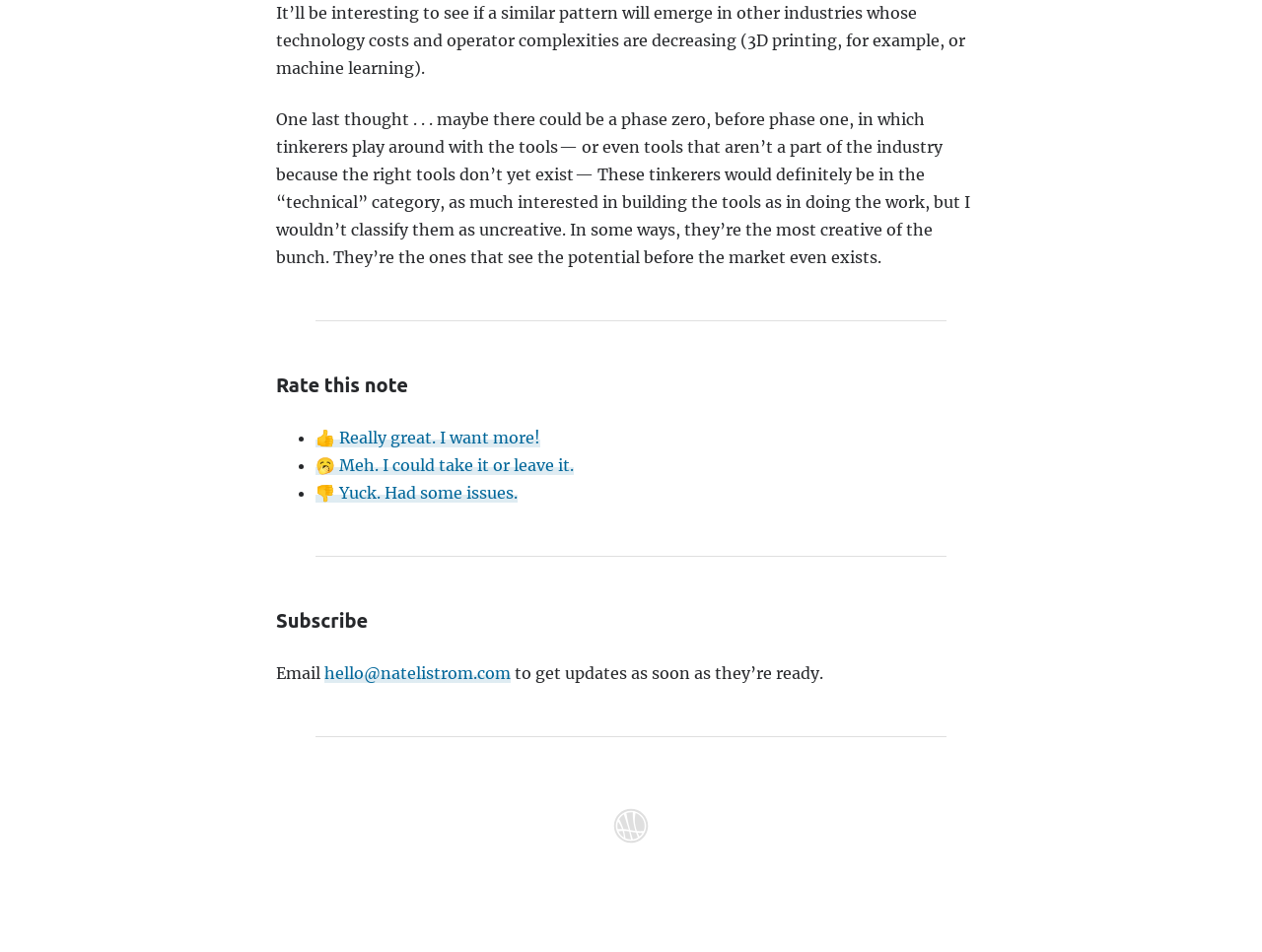Please answer the following question using a single word or phrase: How can users subscribe to updates?

Via email